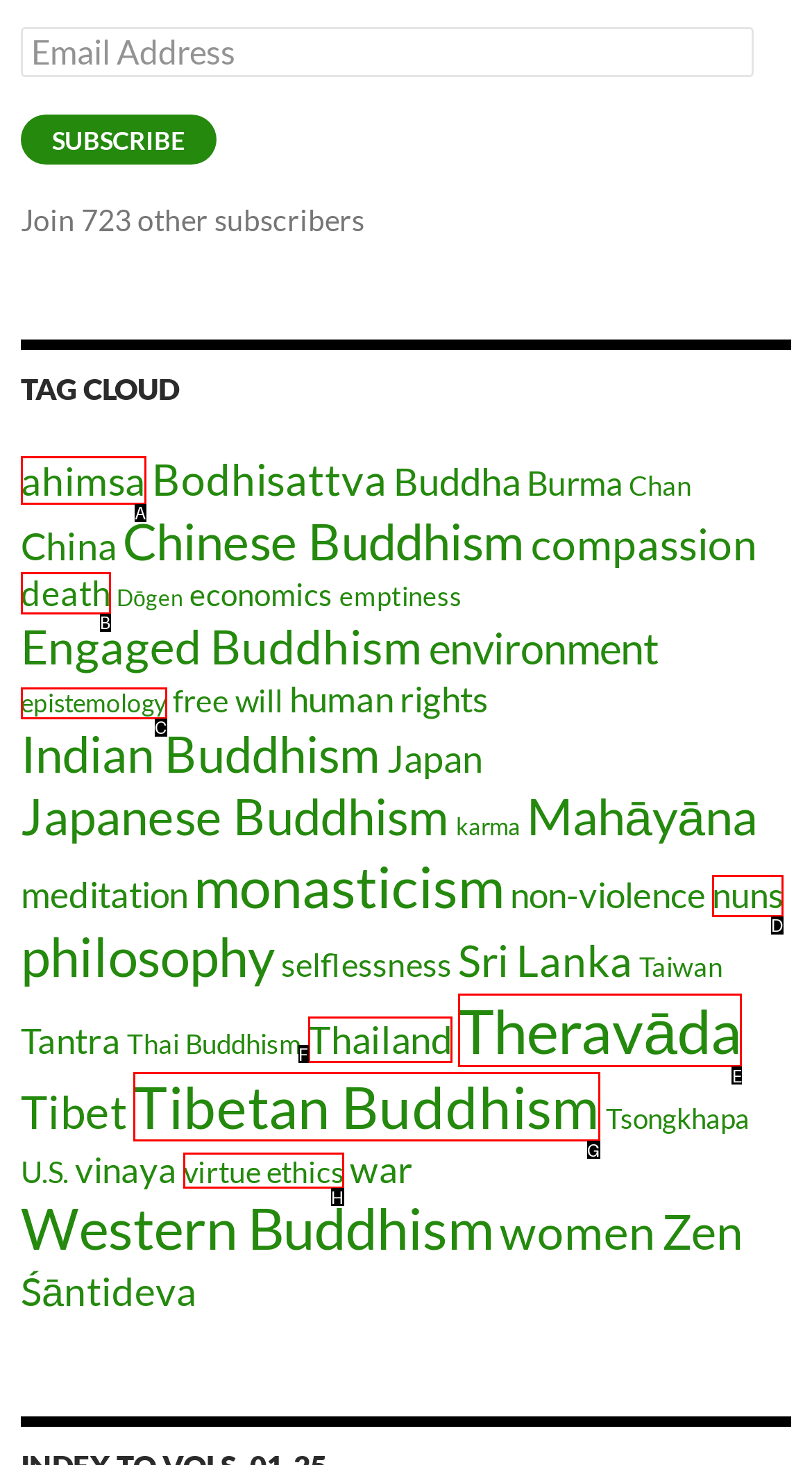Identify the HTML element that matches the description: virtue ethics. Provide the letter of the correct option from the choices.

H